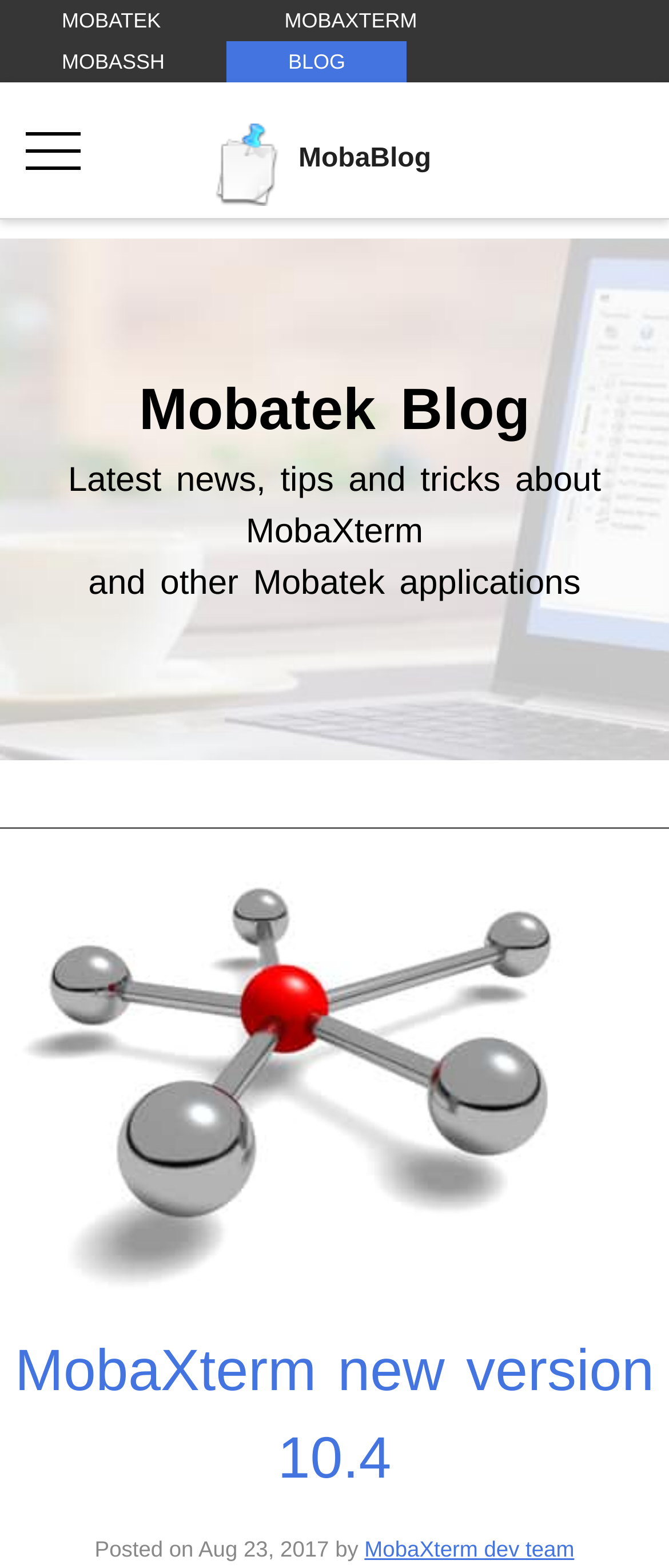Who posted the latest news about MobaXterm?
Using the image provided, answer with just one word or phrase.

MobaXterm dev team